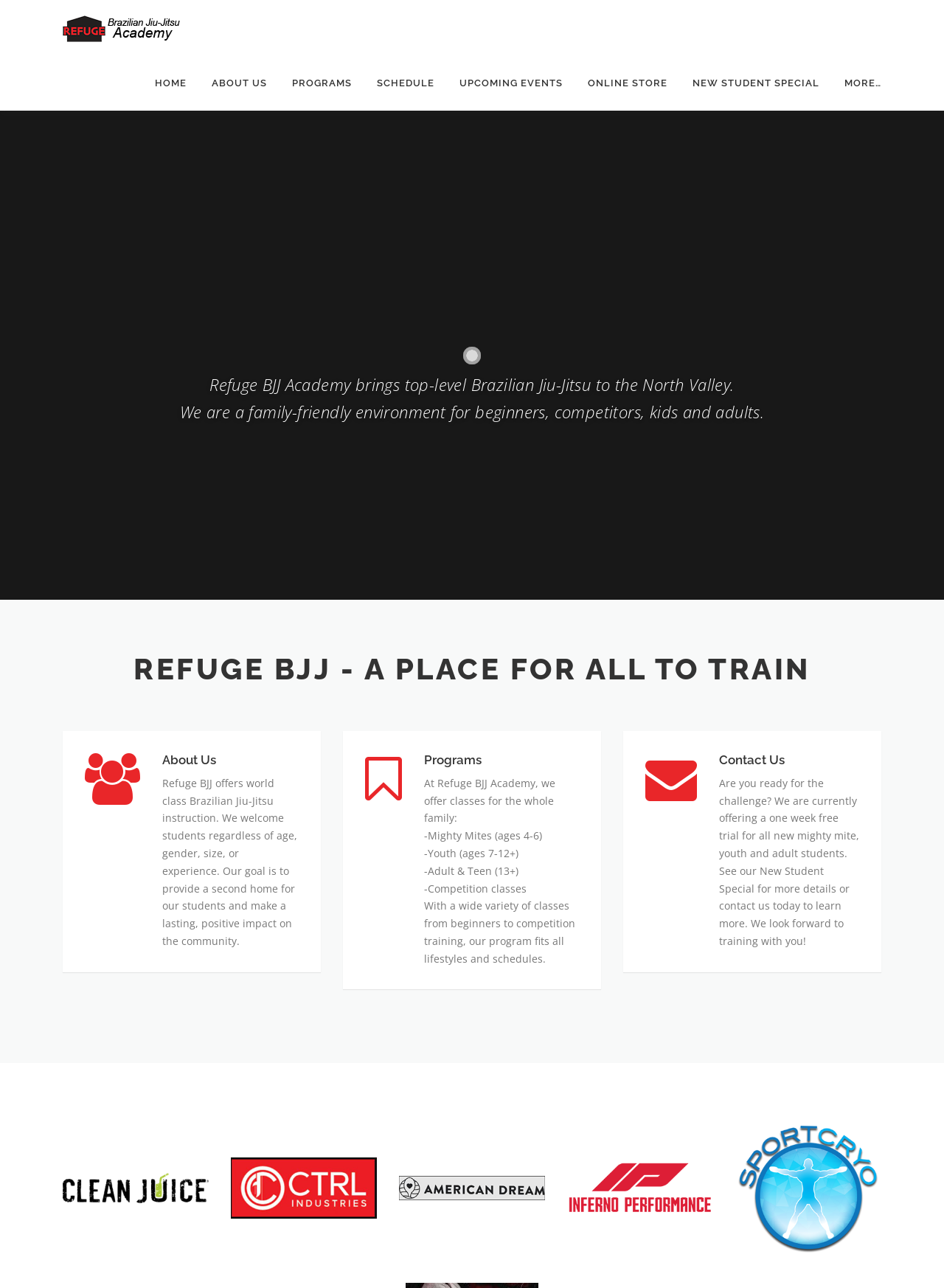Show the bounding box coordinates for the HTML element described as: "Competitions".

None